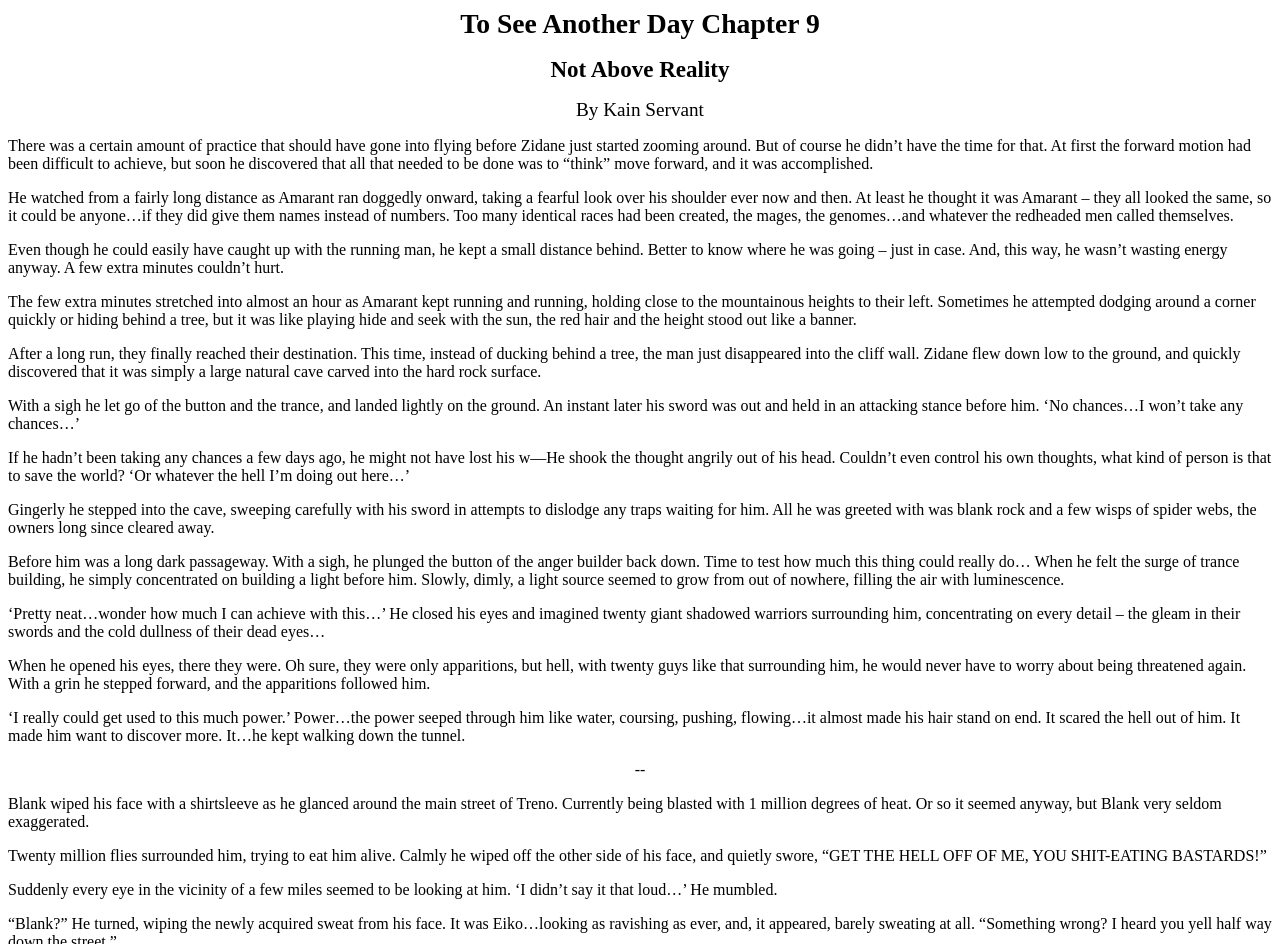Provide a one-word or brief phrase answer to the question:
What is the environment like in Treno?

Hot